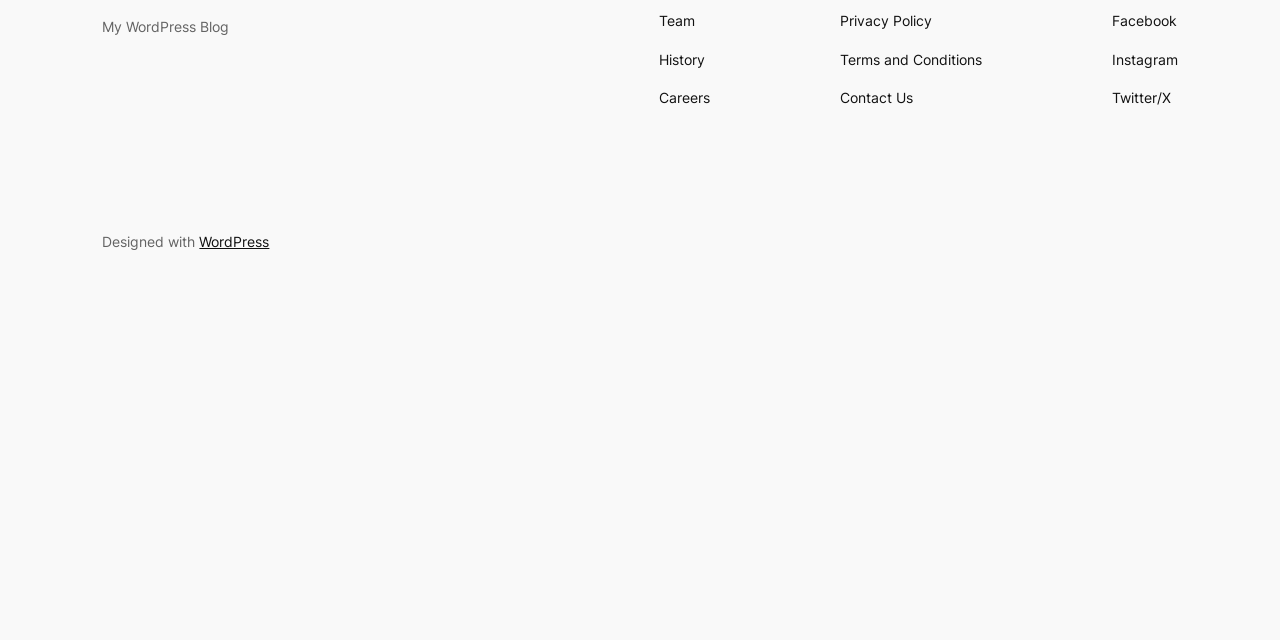Locate the bounding box of the UI element described in the following text: "Terms and Conditions".

[0.656, 0.076, 0.767, 0.111]